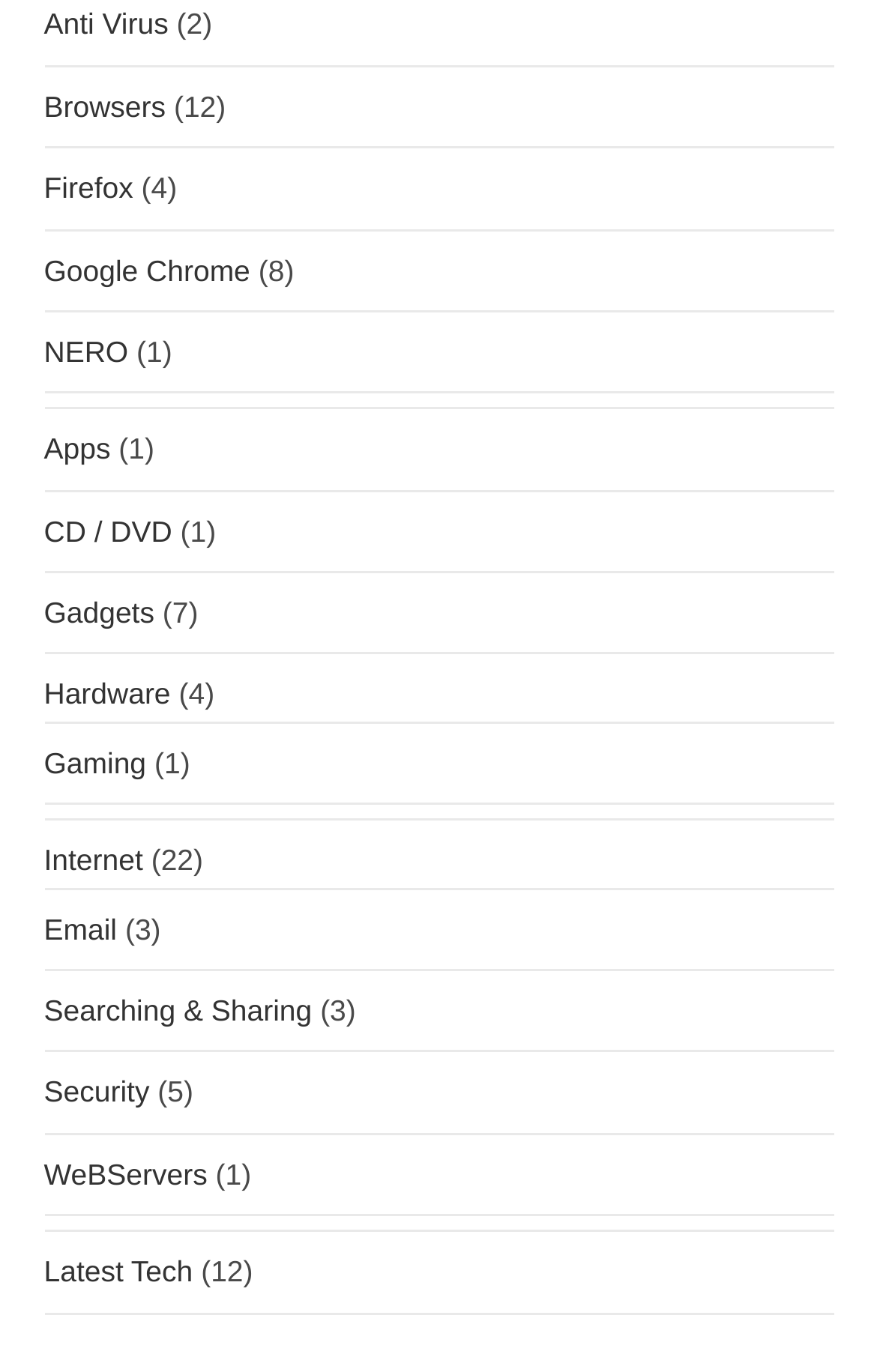Could you provide the bounding box coordinates for the portion of the screen to click to complete this instruction: "Explore Gaming"?

[0.05, 0.544, 0.167, 0.568]